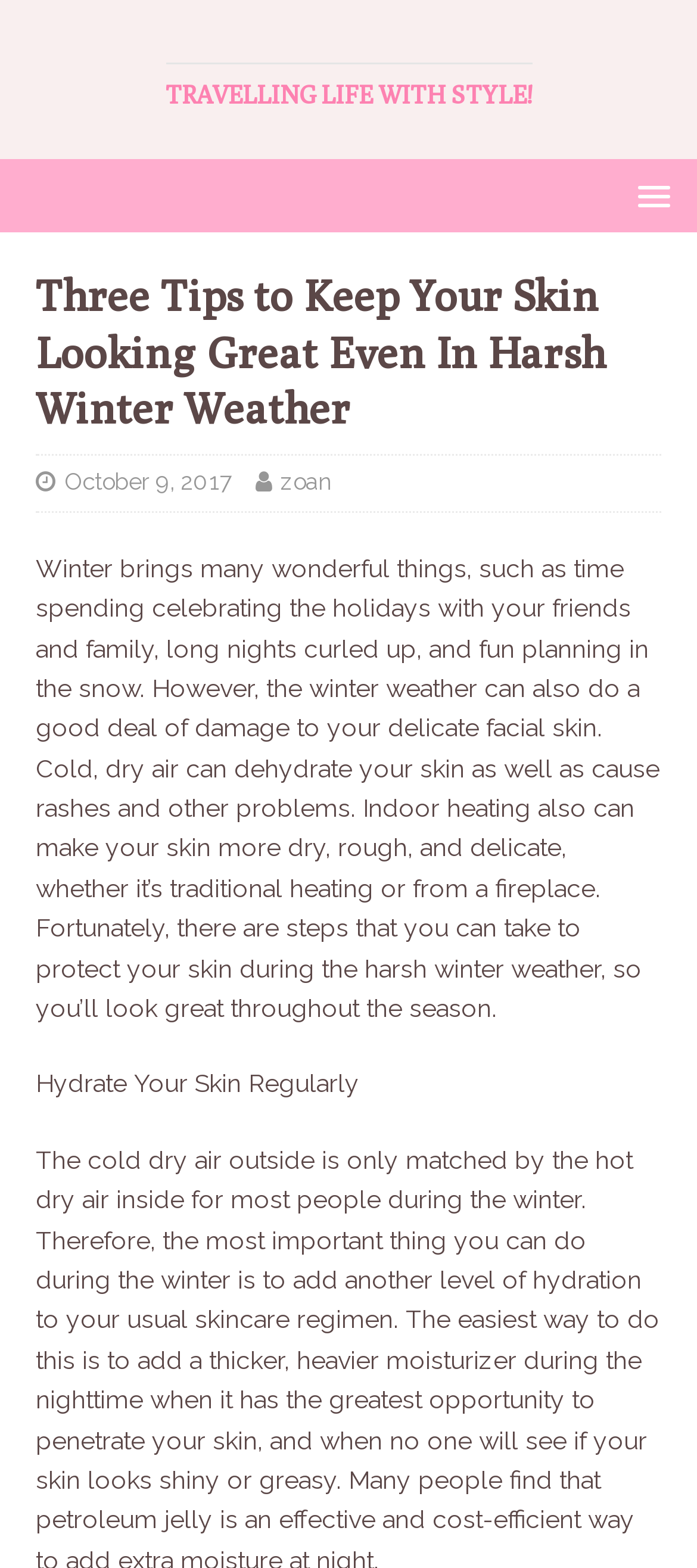Who is the author of this article?
Please give a detailed and elaborate explanation in response to the question.

The author's name is mentioned in the webpage as 'zoan', which appears as a link below the main heading.